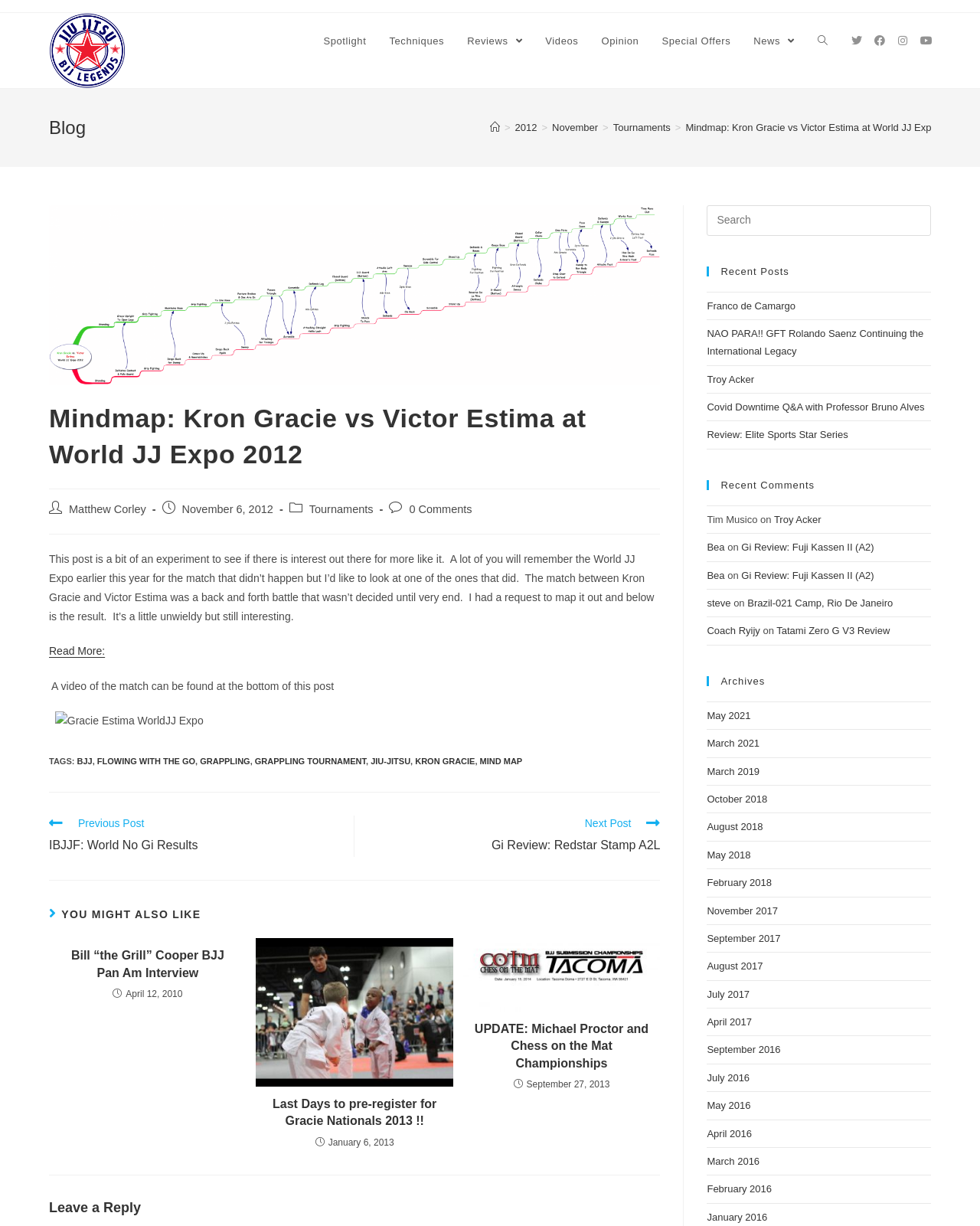Identify the bounding box coordinates of the element to click to follow this instruction: 'Search the website'. Ensure the coordinates are four float values between 0 and 1, provided as [left, top, right, bottom].

[0.823, 0.011, 0.856, 0.057]